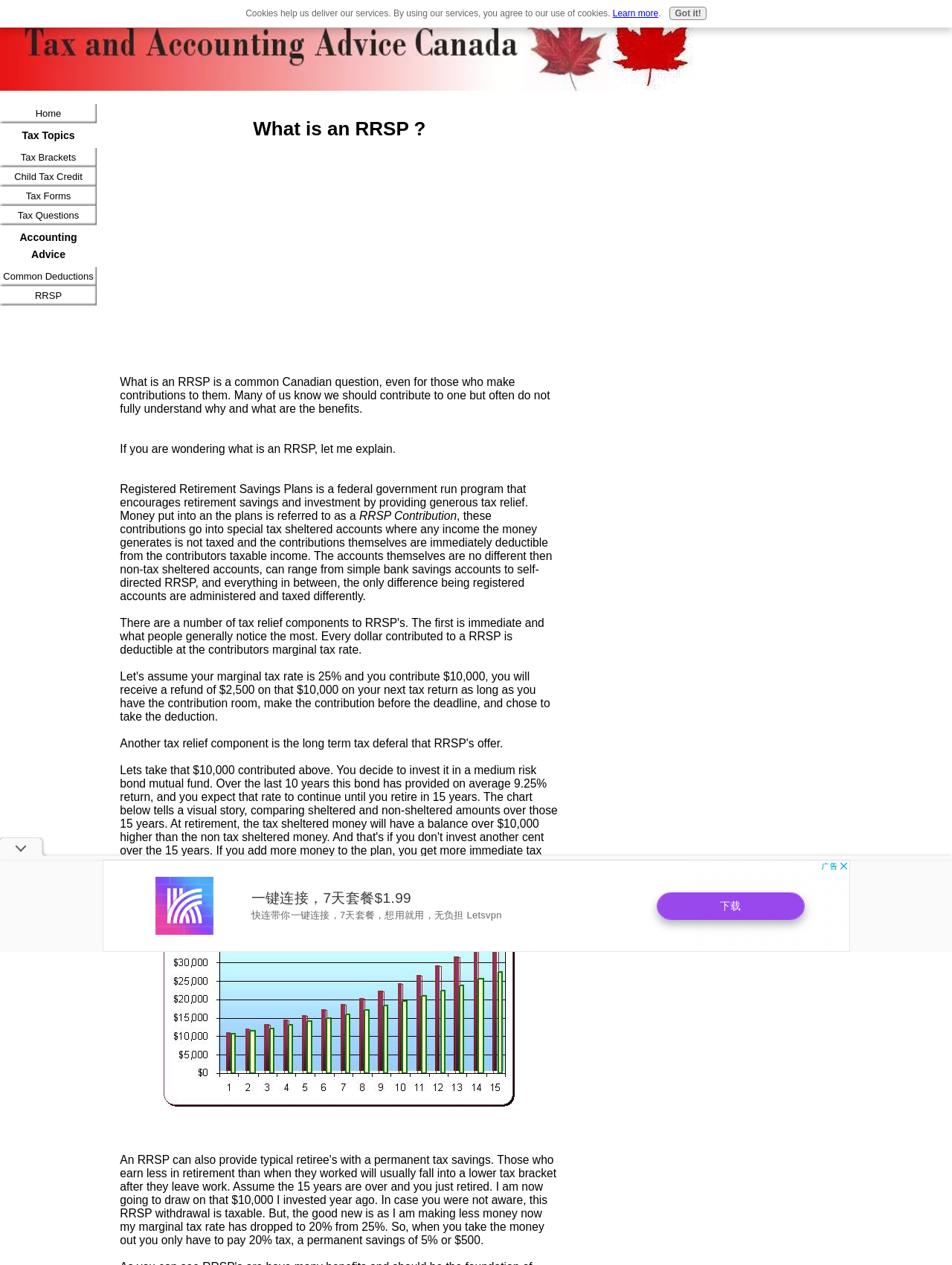Please determine the bounding box of the UI element that matches this description: RRSP. The coordinates should be given as (top-left x, top-left y, bottom-right x, bottom-right y), with all values between 0 and 1.

[0.0, 0.226, 0.102, 0.242]